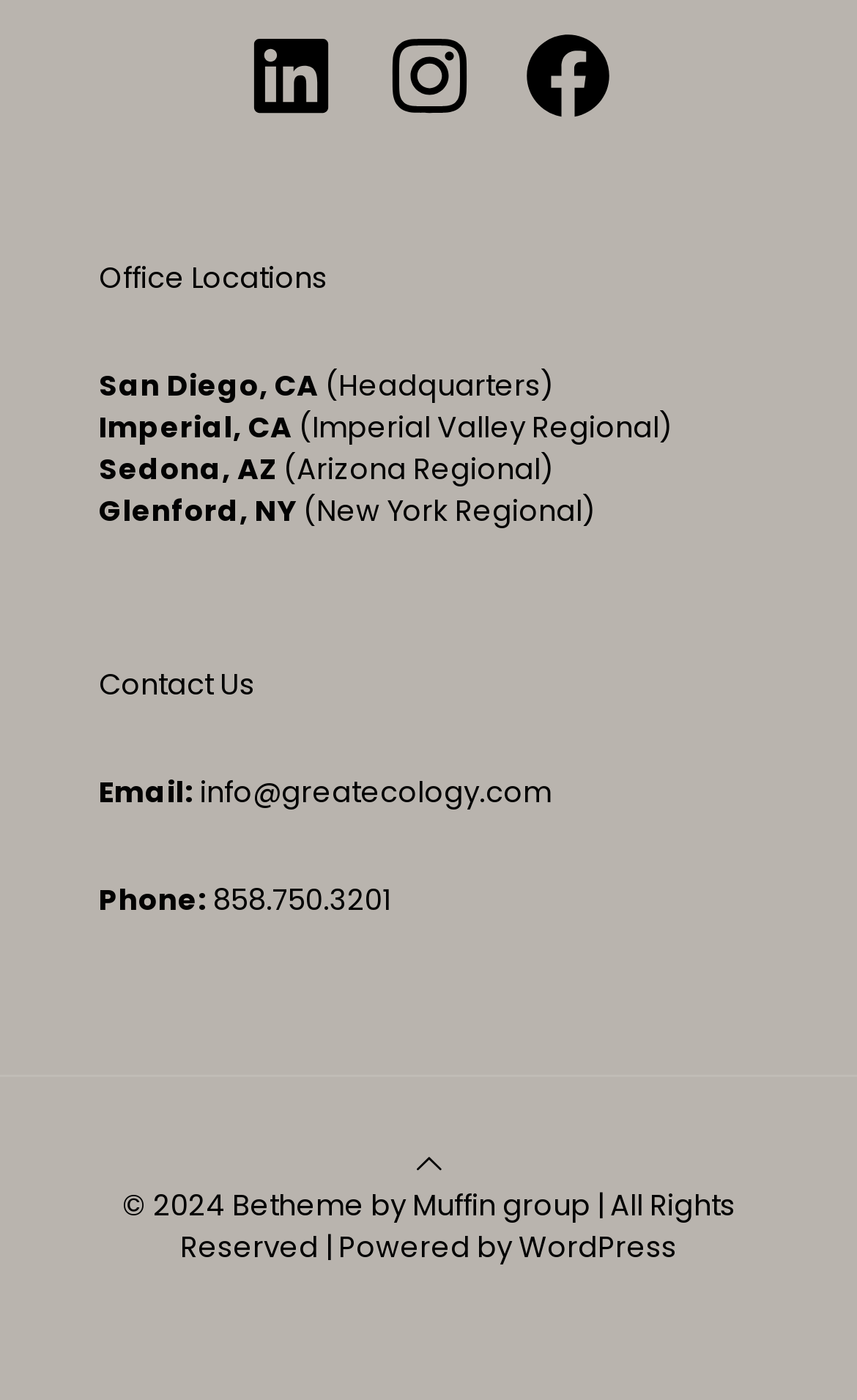How can I contact the organization via email?
Please interpret the details in the image and answer the question thoroughly.

In the 'Contact Us' section, I found a link with the text 'Email:' followed by the email address 'info@greatecology.com', which is the email address to contact the organization.